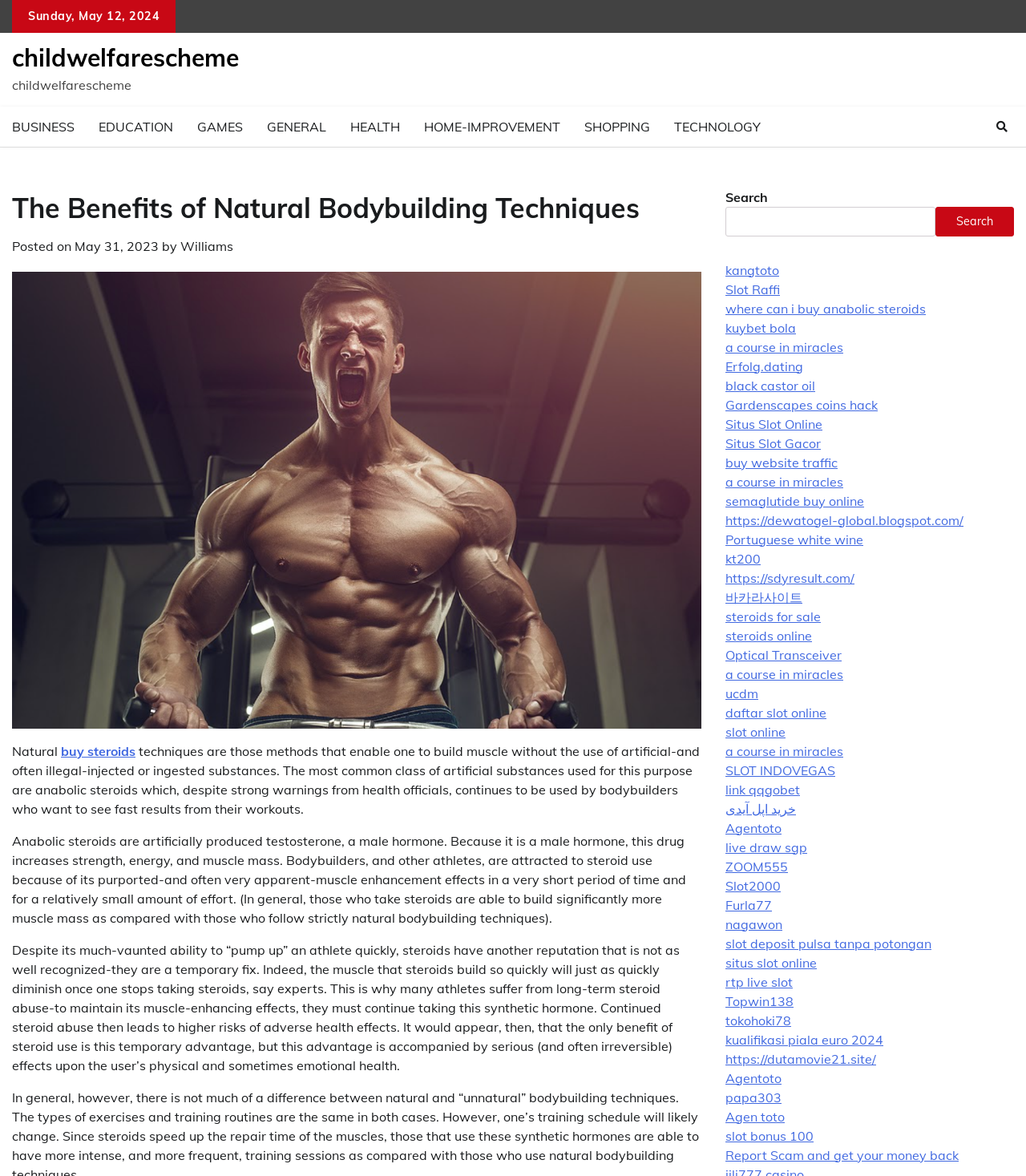How many links are listed in the webpage?
Using the visual information from the image, give a one-word or short-phrase answer.

30+